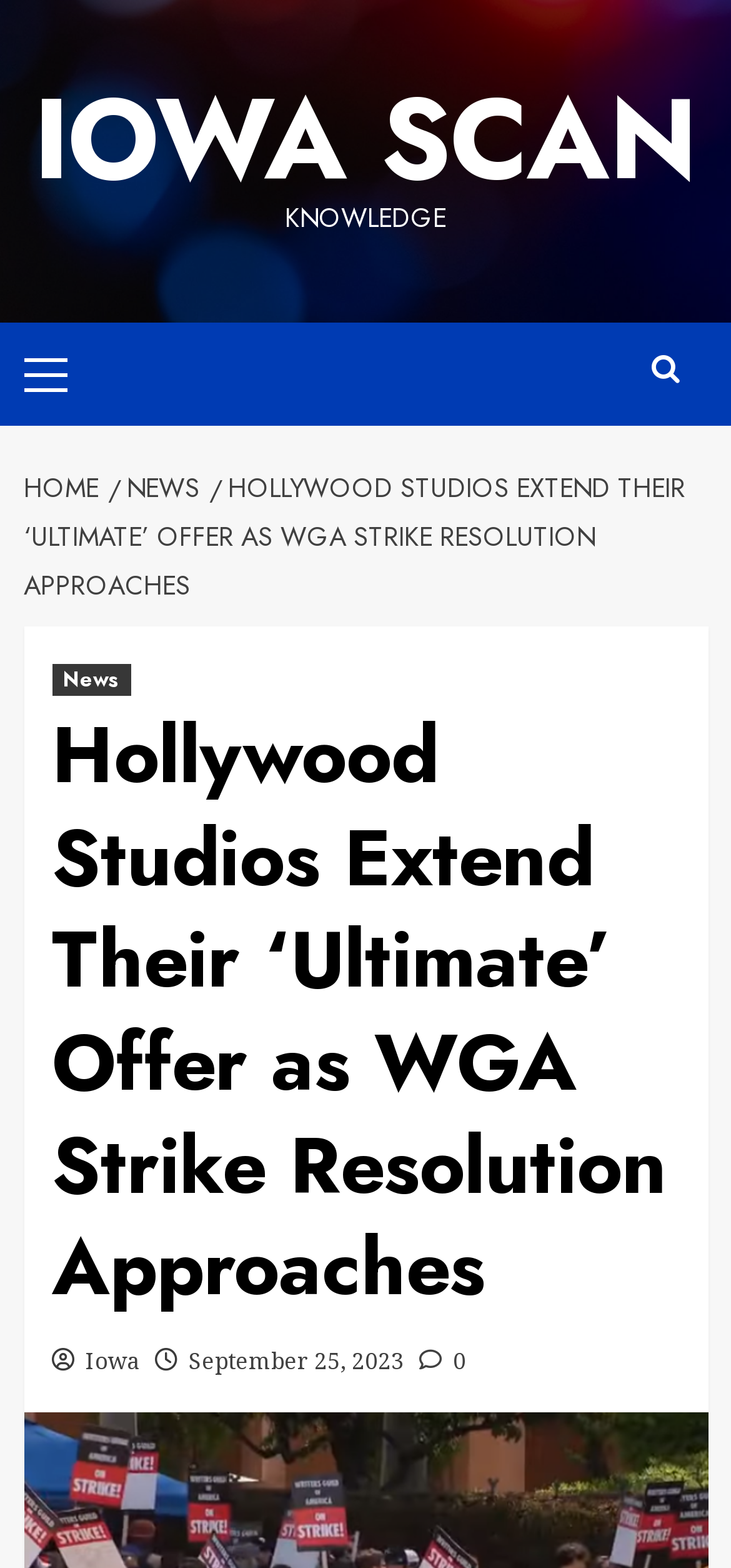Can you show the bounding box coordinates of the region to click on to complete the task described in the instruction: "check latest news on September 25, 2023"?

[0.258, 0.857, 0.553, 0.878]